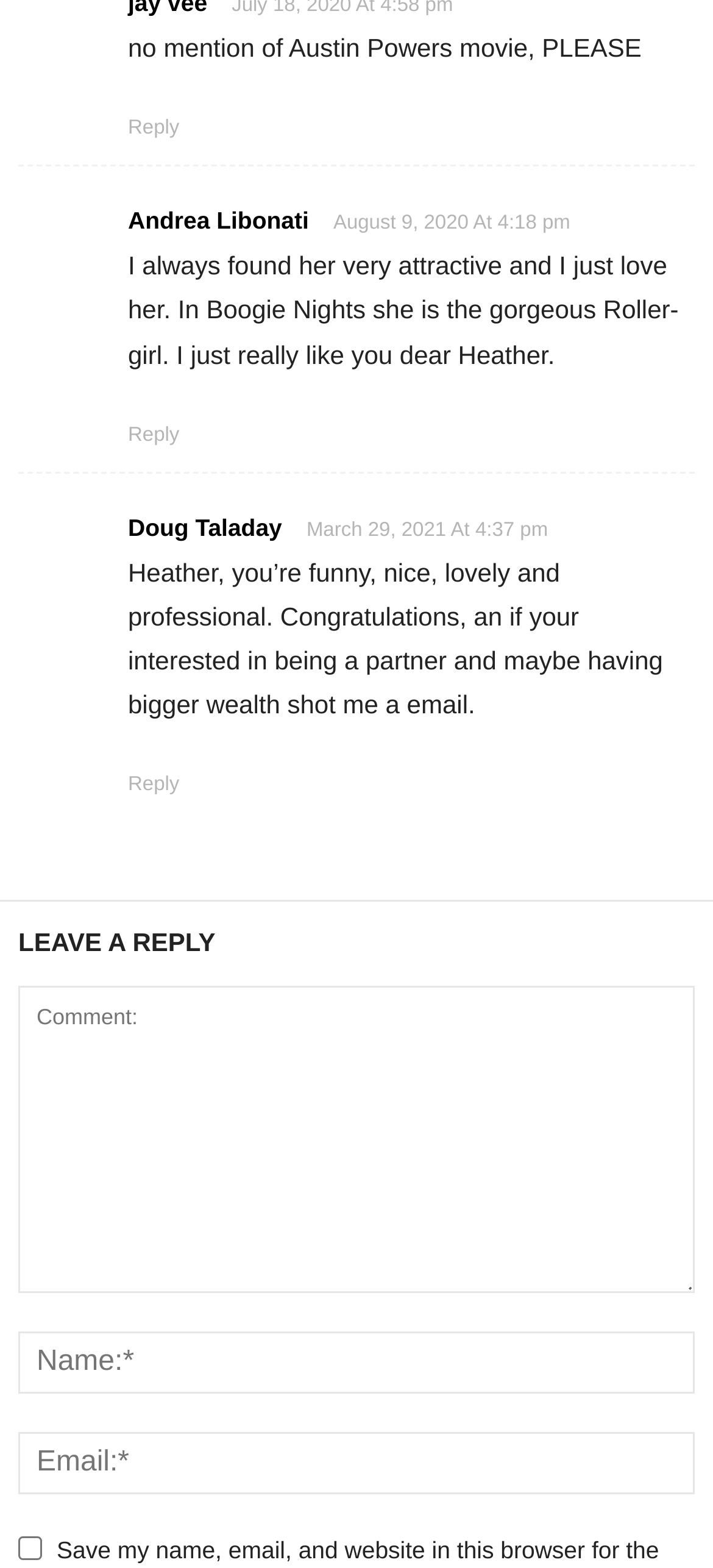Provide the bounding box coordinates for the UI element that is described as: "name="email" placeholder="Email:*"".

[0.026, 0.913, 0.974, 0.953]